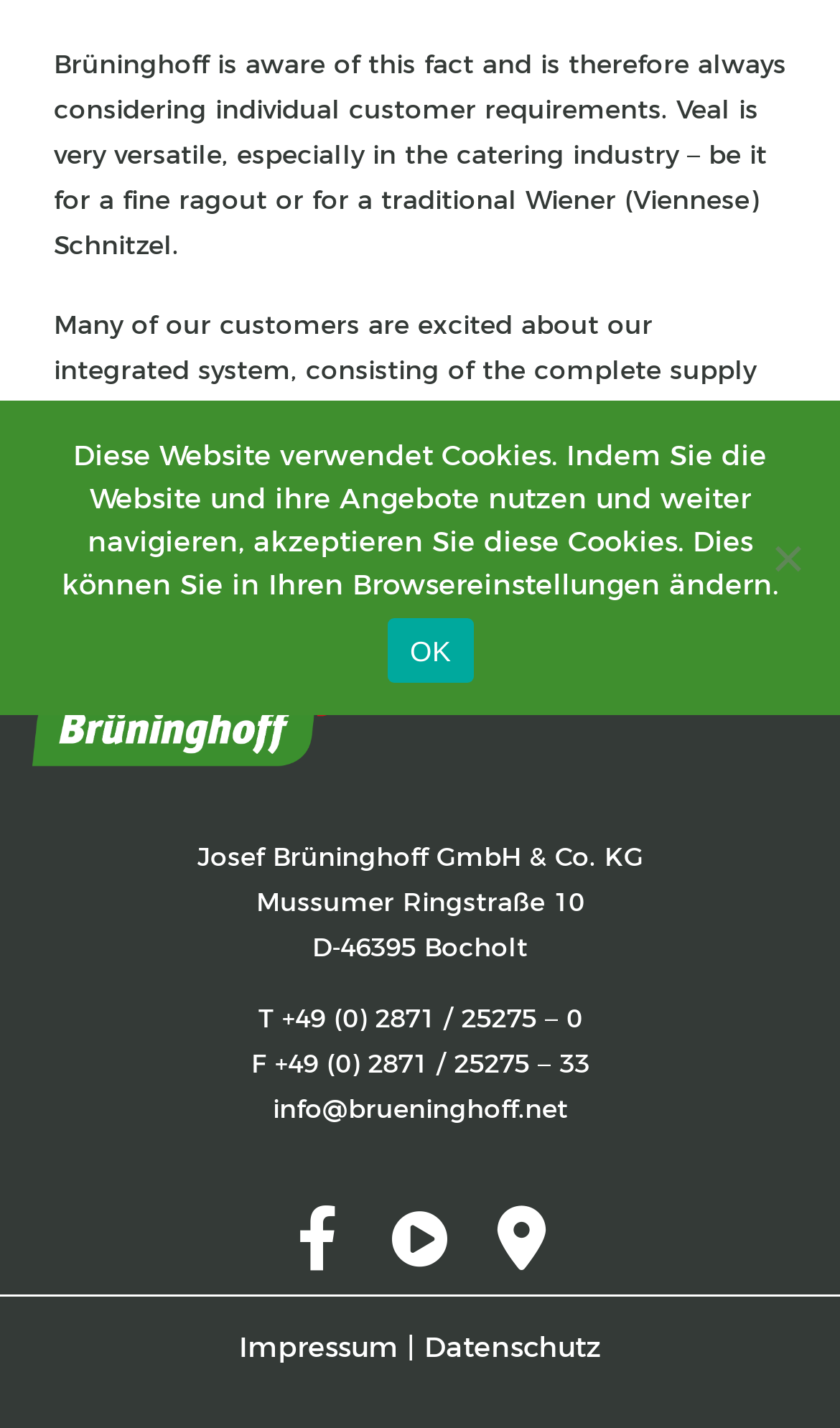Using the description: "Impressum", determine the UI element's bounding box coordinates. Ensure the coordinates are in the format of four float numbers between 0 and 1, i.e., [left, top, right, bottom].

[0.285, 0.931, 0.474, 0.955]